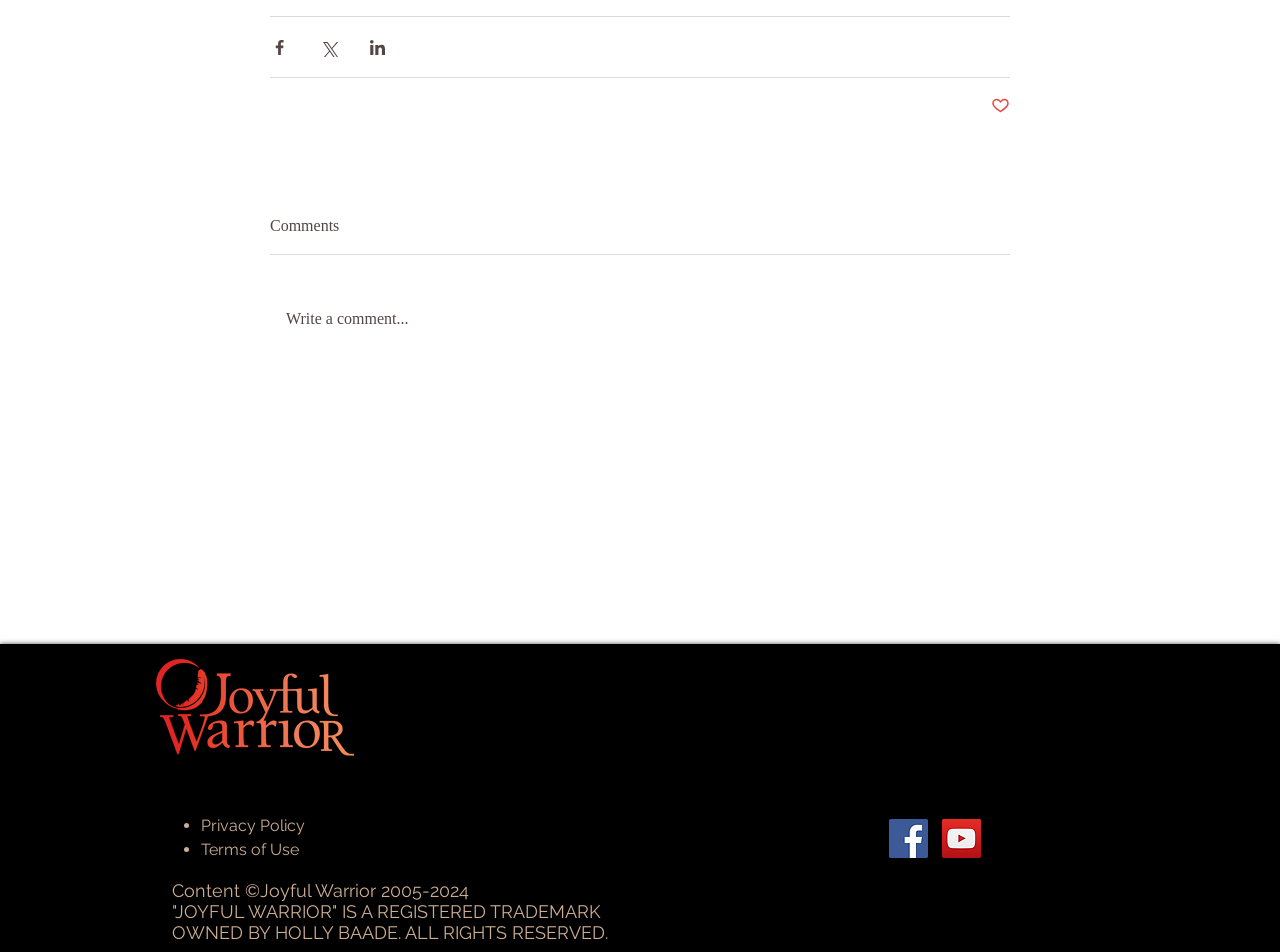Can you give a comprehensive explanation to the question given the content of the image?
What is the purpose of the buttons at the top?

The buttons at the top, including 'Share via Facebook', 'Share via Twitter', and 'Share via LinkedIn', are used to share the content on social media platforms.